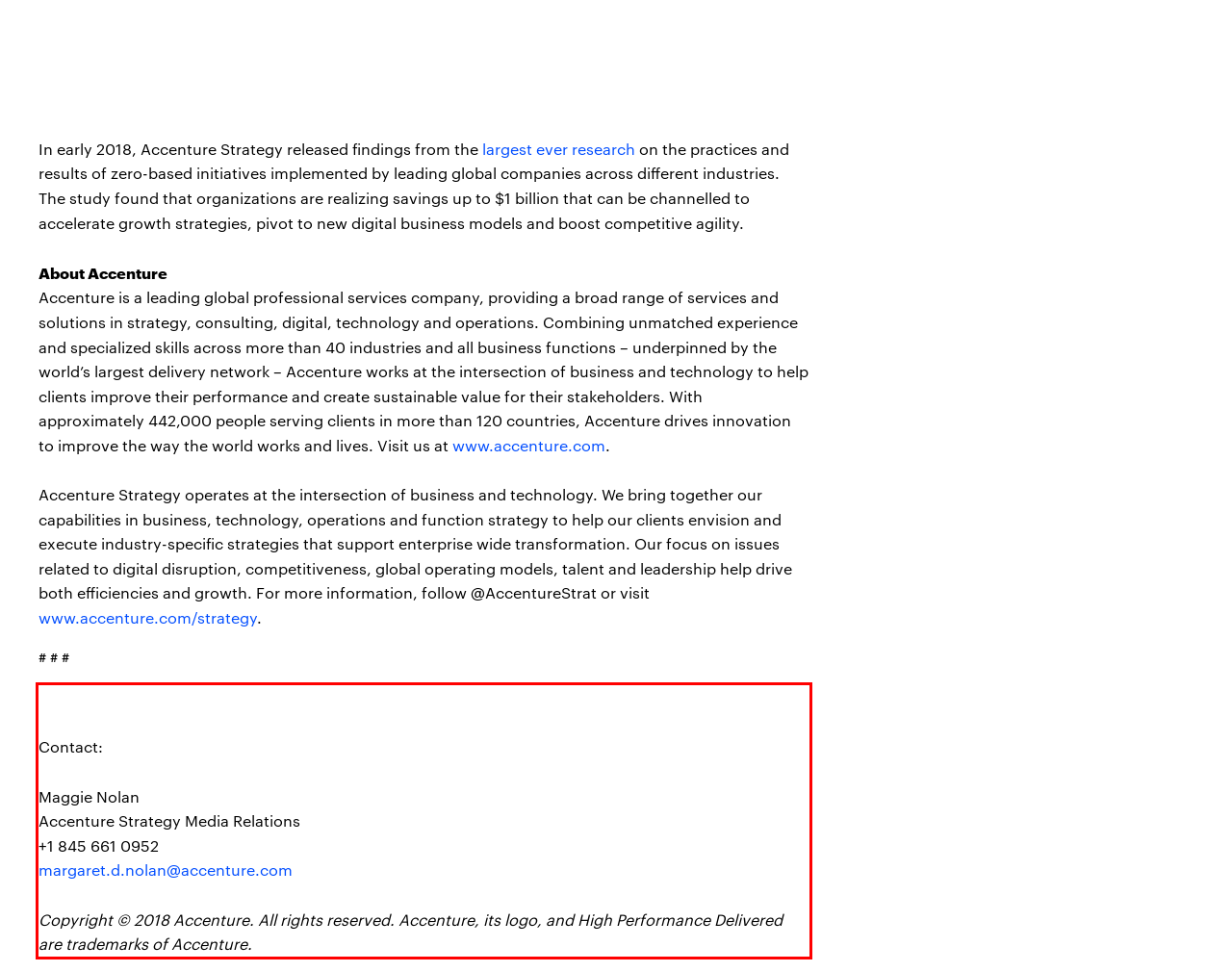Given the screenshot of the webpage, identify the red bounding box, and recognize the text content inside that red bounding box.

Contact: Maggie Nolan Accenture Strategy Media Relations +1 845 661 0952 margaret.d.nolan@accenture.com Copyright © 2018 Accenture. All rights reserved. Accenture, its logo, and High Performance Delivered are trademarks of Accenture.